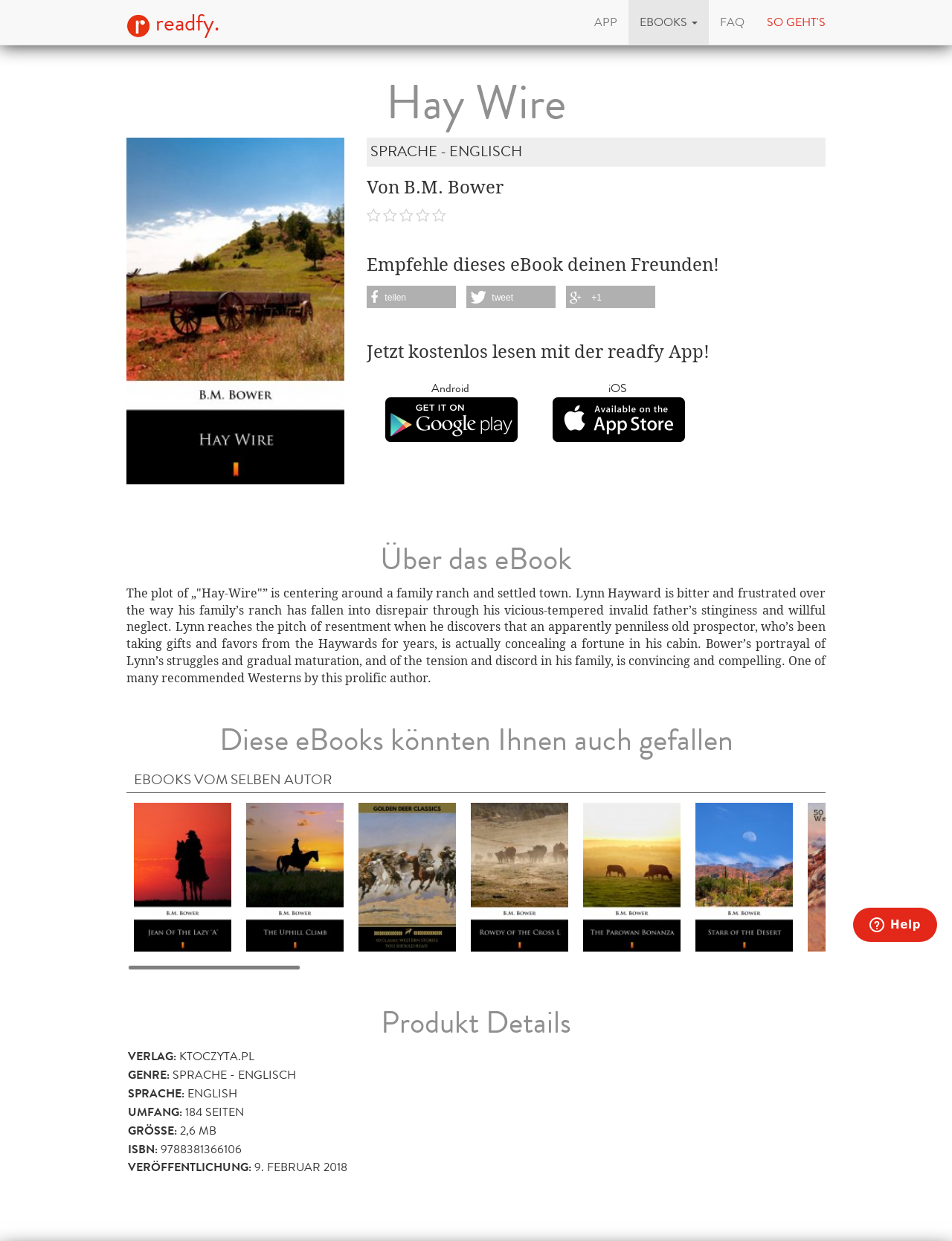What is the name of the eBook?
Refer to the image and provide a one-word or short phrase answer.

Hay Wire